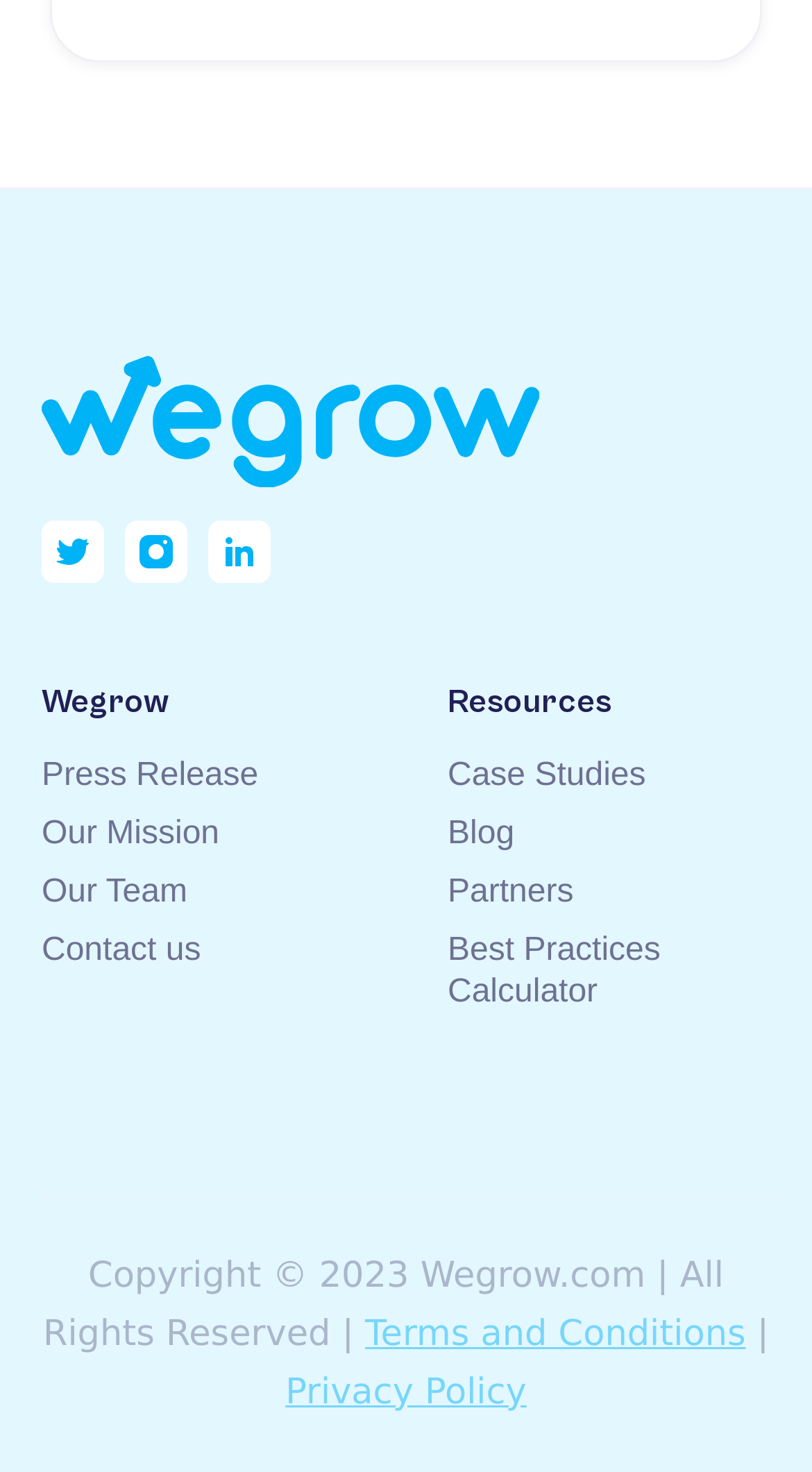Locate the bounding box coordinates of the area where you should click to accomplish the instruction: "explore the blog of ICON in English".

None